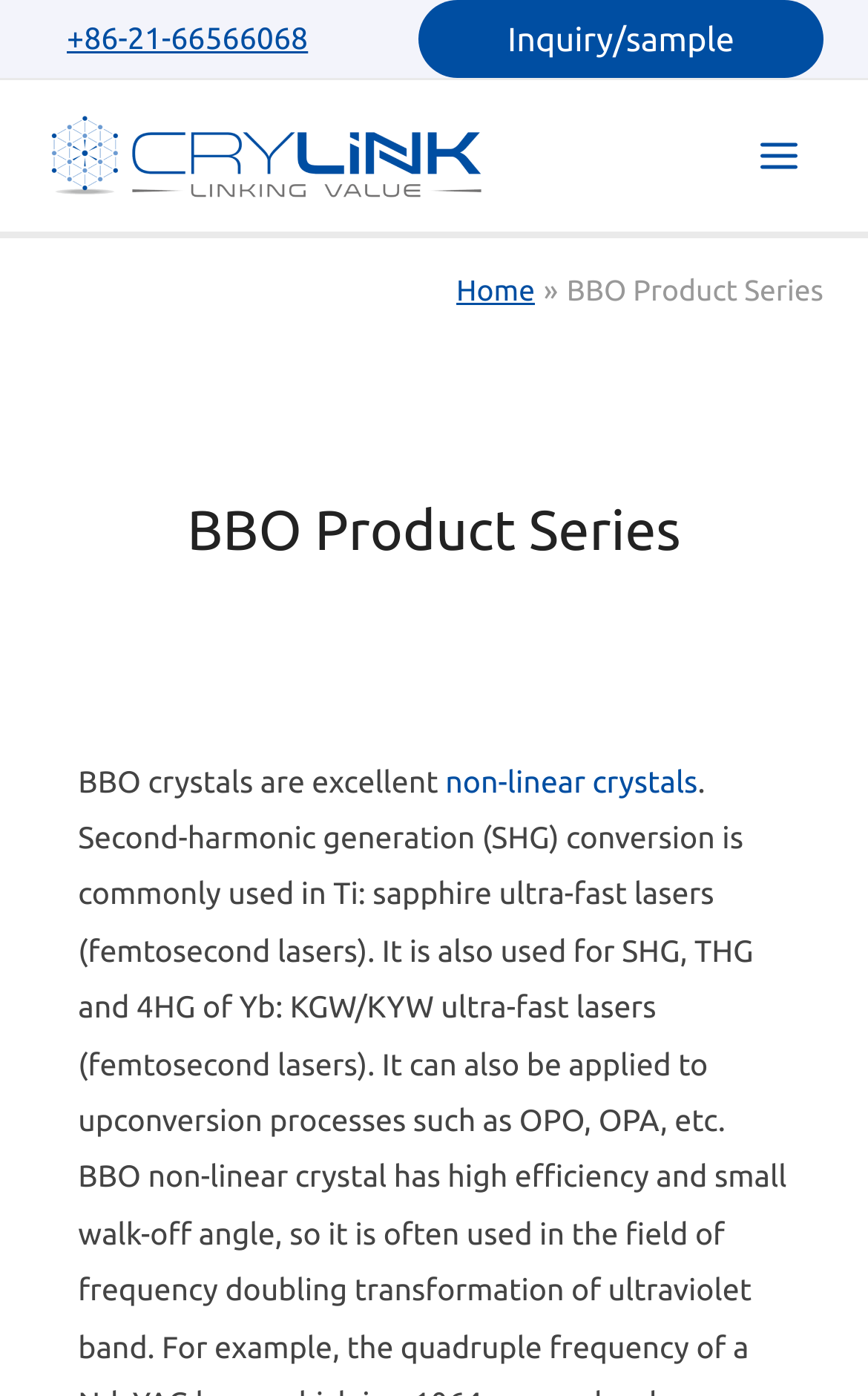Analyze the image and give a detailed response to the question:
What is the name of the company or organization?

I found the name of the company or organization by looking at the top section of the webpage, where I saw a link with the text 'crylink'. This is likely the name of the company or organization that is providing the product or service being described.